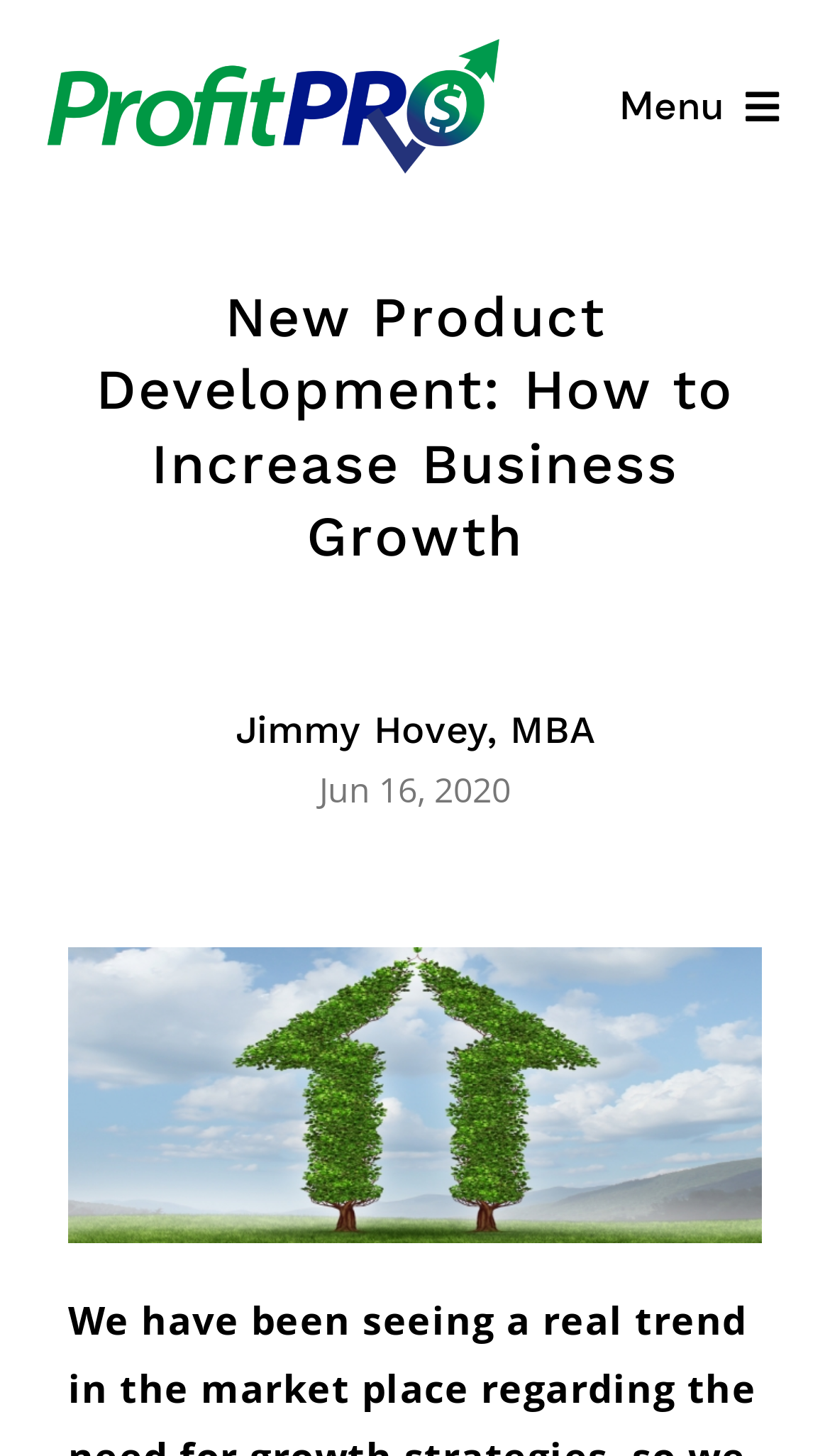What is the logo of the website?
Using the information from the image, give a concise answer in one word or a short phrase.

ProfitPRO_Logo_Final (1)